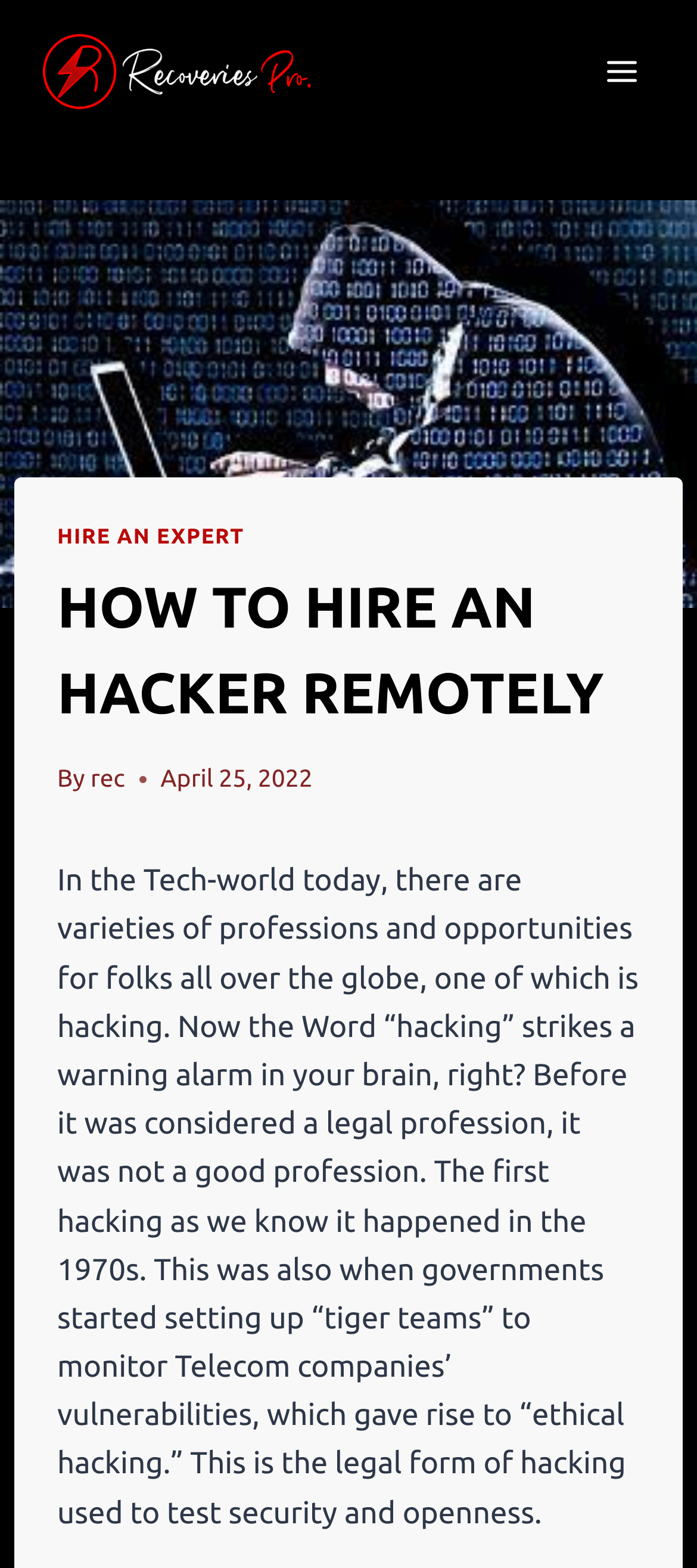Find the primary header on the webpage and provide its text.

HOW TO HIRE AN HACKER REMOTELY